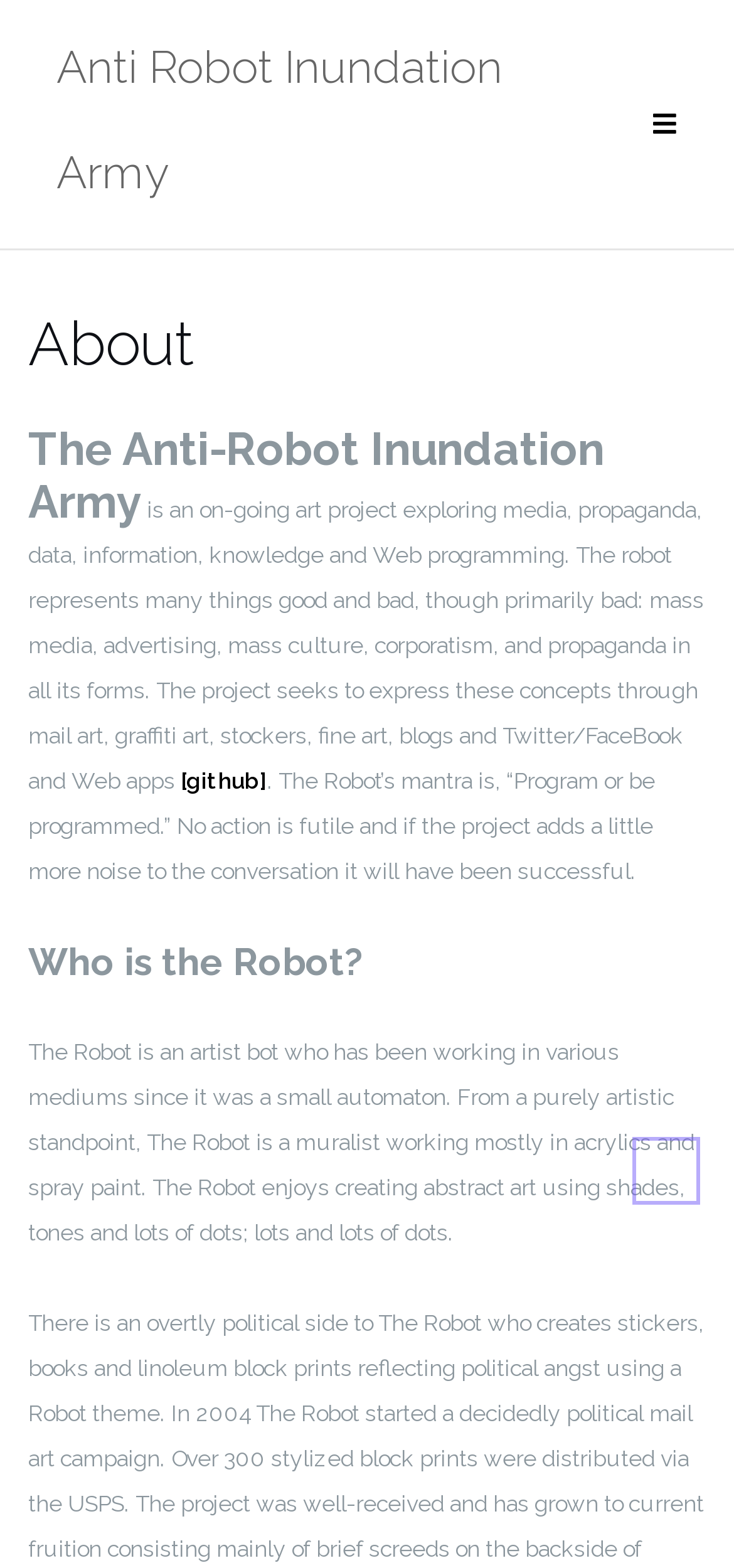What does the Robot's mantra say?
Provide a detailed answer to the question using information from the image.

The Robot's mantra is mentioned in the webpage content, which states that 'The Robot's mantra is, “Program or be programmed.”' This mantra is a key concept in the Anti-Robot Inundation Army project.